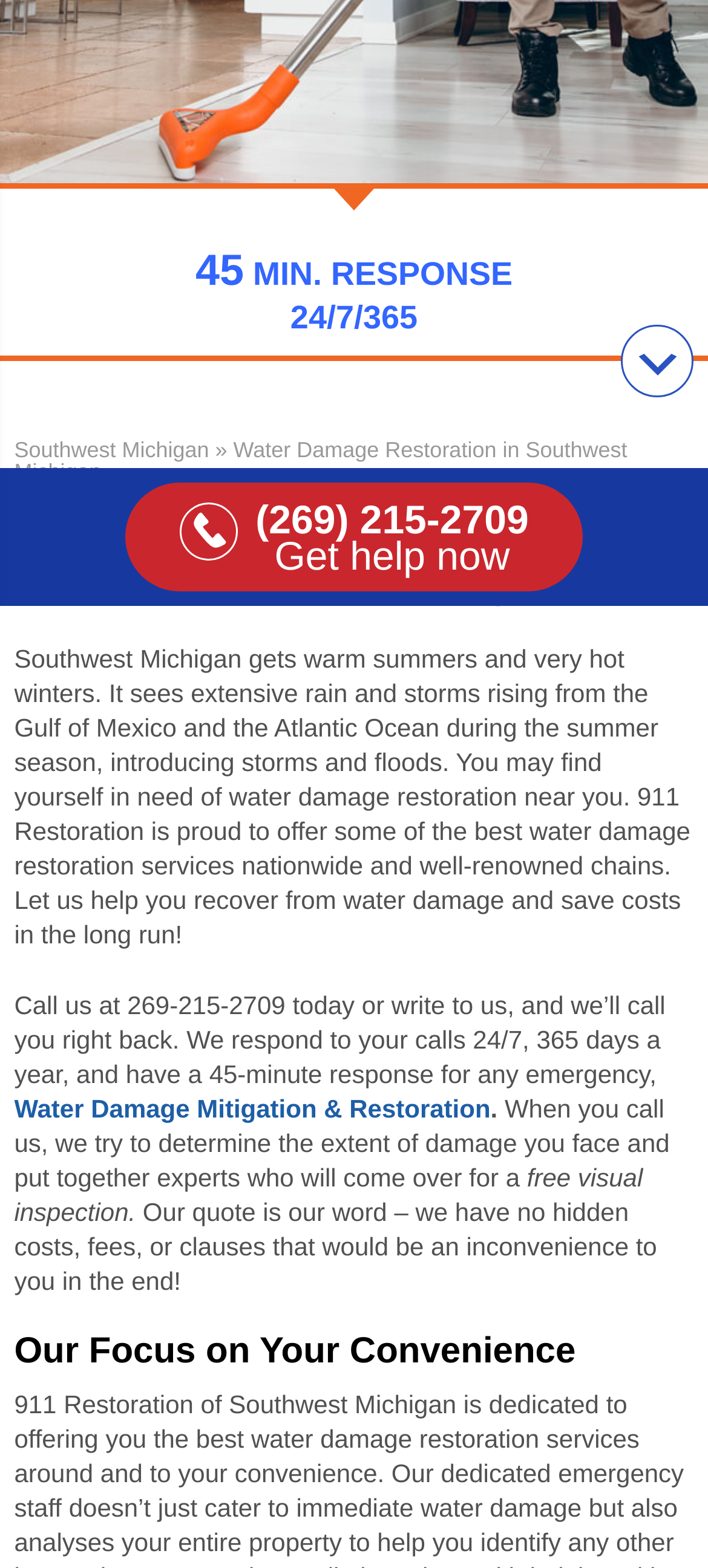Identify the bounding box for the element characterized by the following description: "Water Damage Mitigation & Restoration".

[0.02, 0.697, 0.693, 0.716]